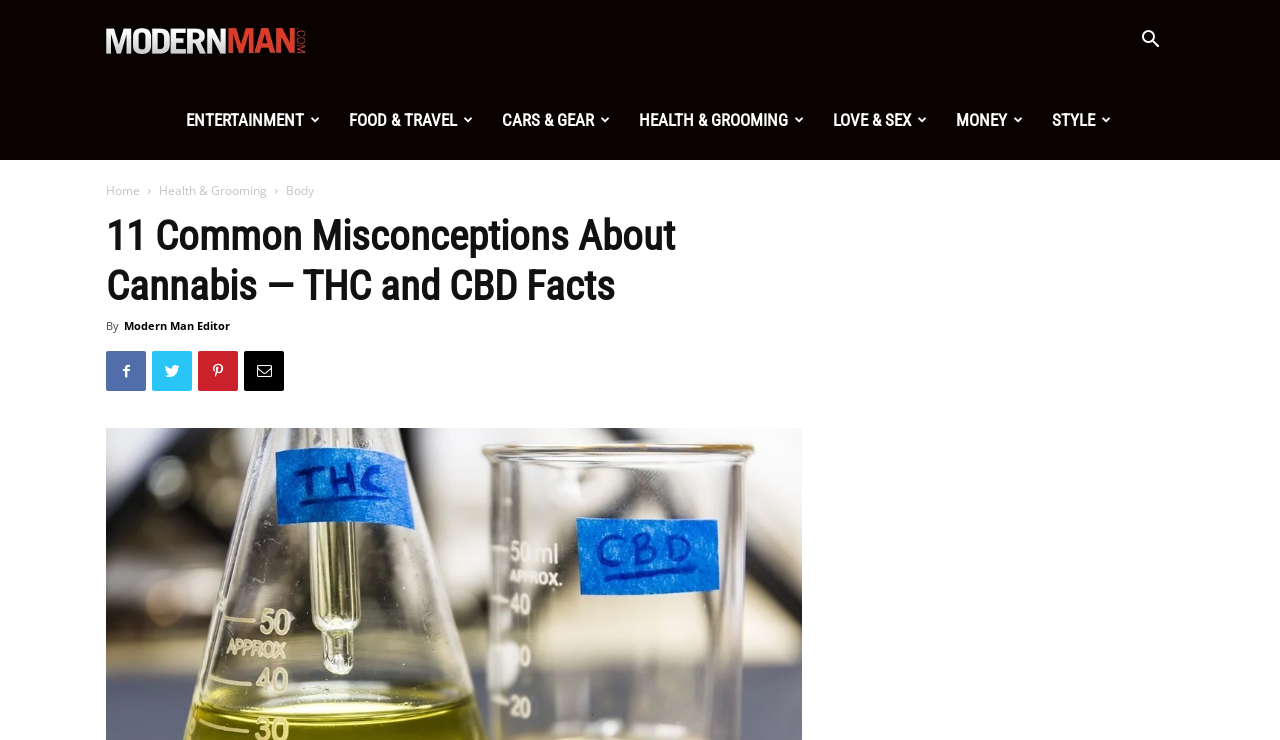Please predict the bounding box coordinates of the element's region where a click is necessary to complete the following instruction: "Click the ModernMan.com logo". The coordinates should be represented by four float numbers between 0 and 1, i.e., [left, top, right, bottom].

[0.083, 0.034, 0.239, 0.077]